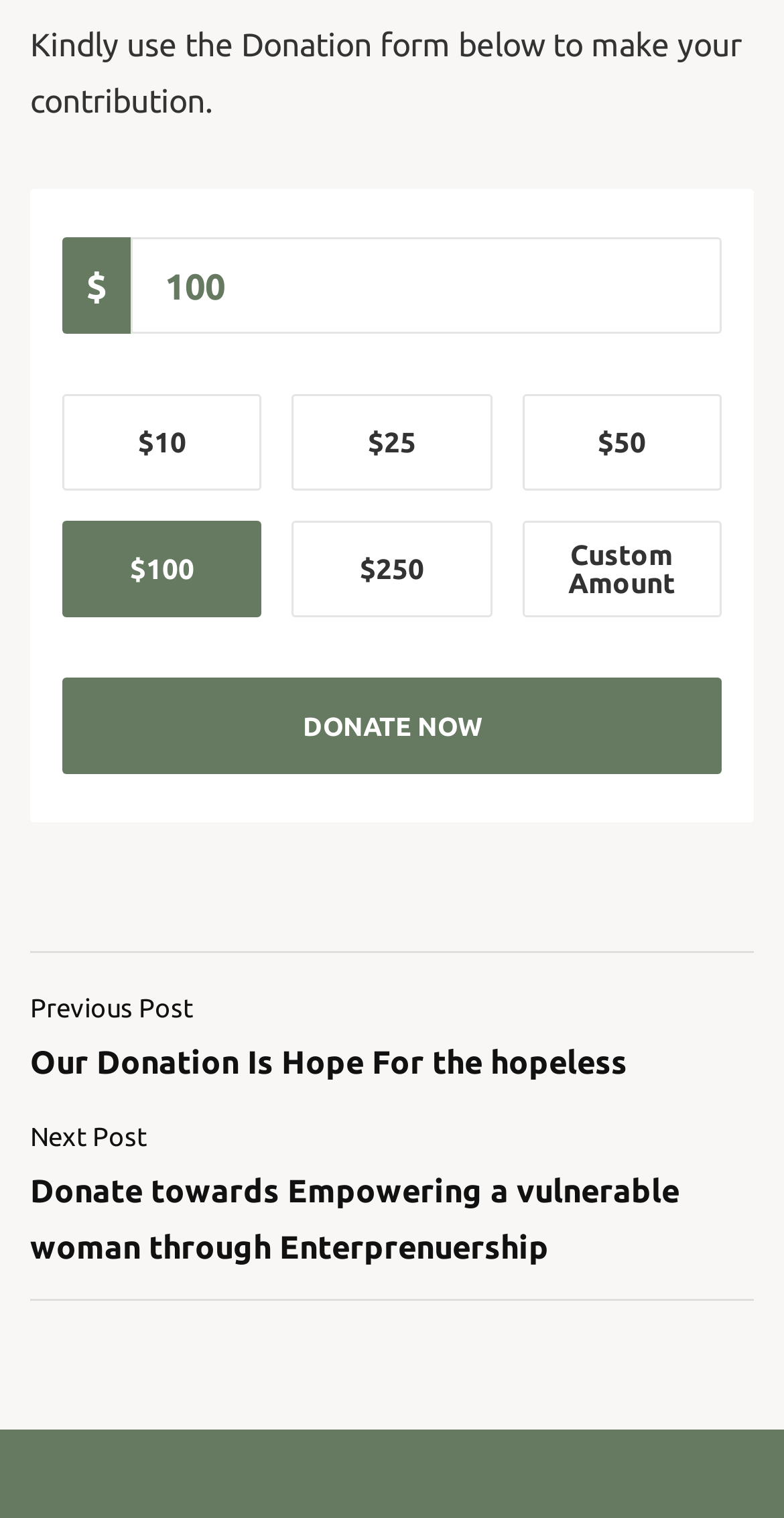Please specify the coordinates of the bounding box for the element that should be clicked to carry out this instruction: "view Marvel page". The coordinates must be four float numbers between 0 and 1, formatted as [left, top, right, bottom].

None